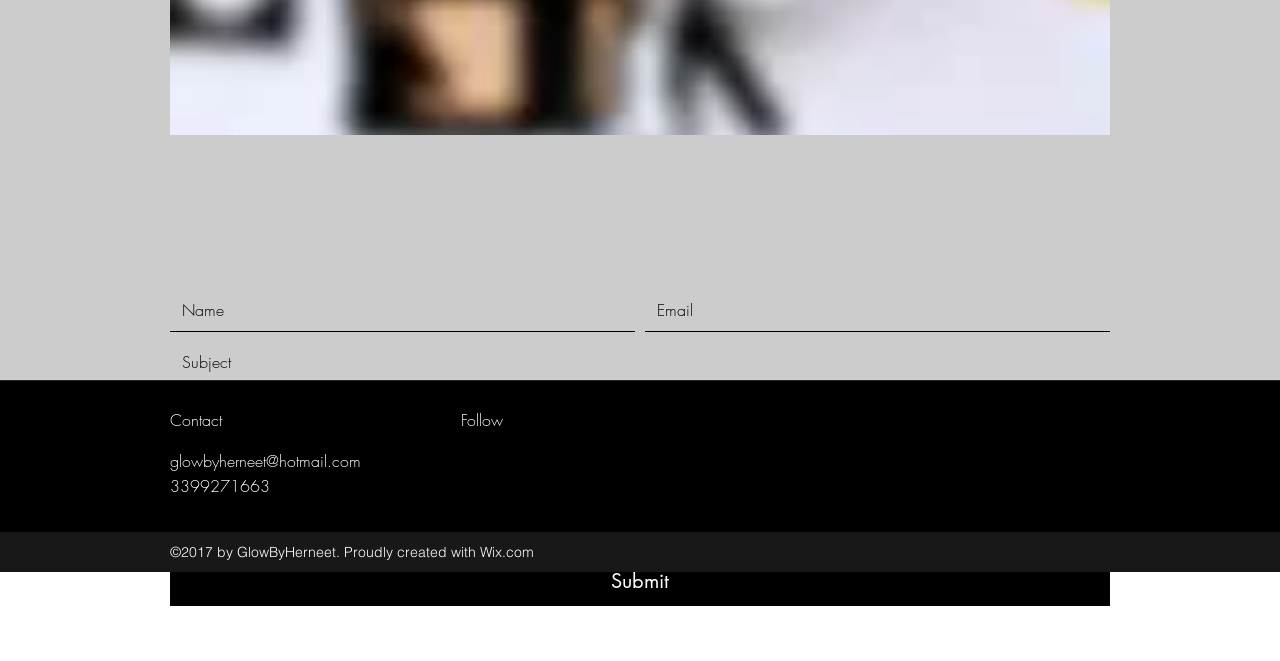For the following element description, predict the bounding box coordinates in the format (top-left x, top-left y, bottom-right x, bottom-right y). All values should be floating point numbers between 0 and 1. Description: aria-label="Name" name="name" placeholder="Name"

[0.133, 0.439, 0.496, 0.502]